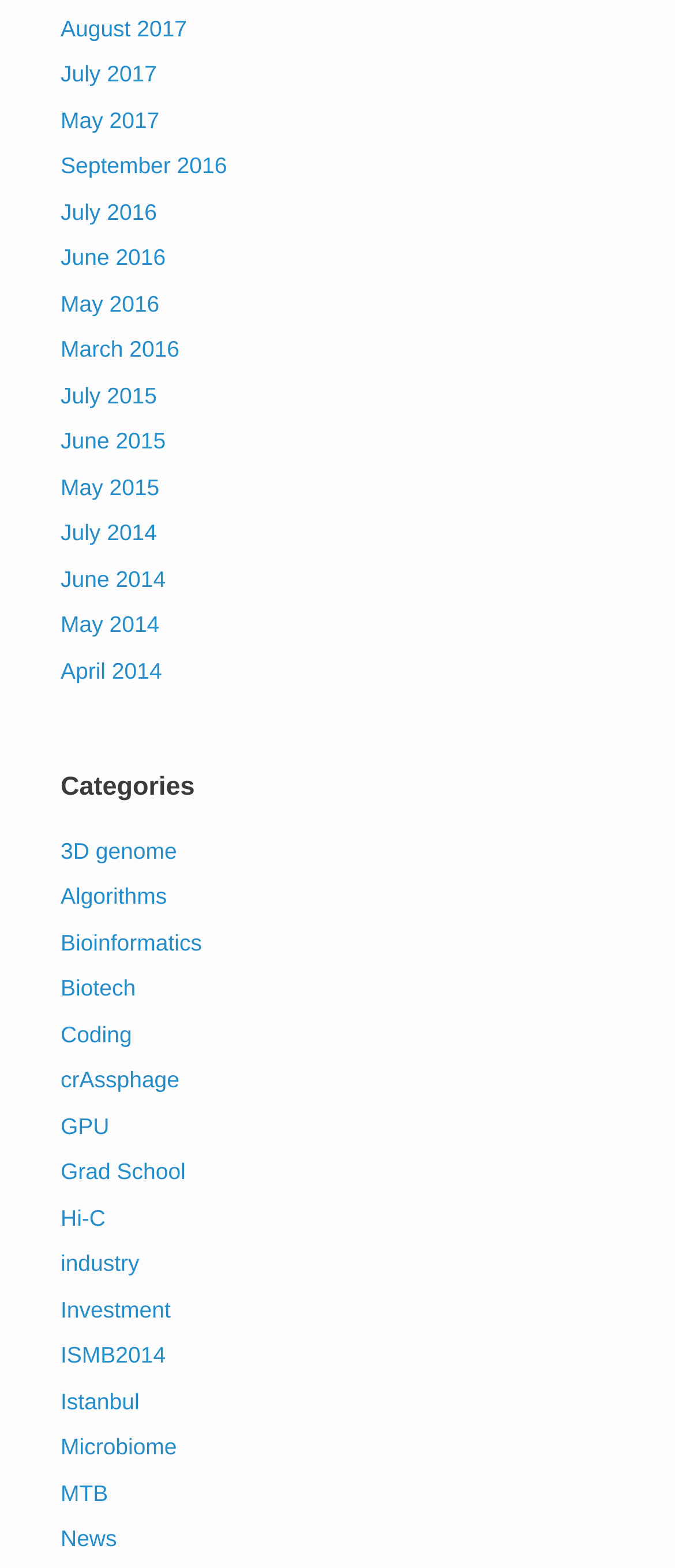How many links are there under the 'Categories' heading?
Based on the image, provide your answer in one word or phrase.

26